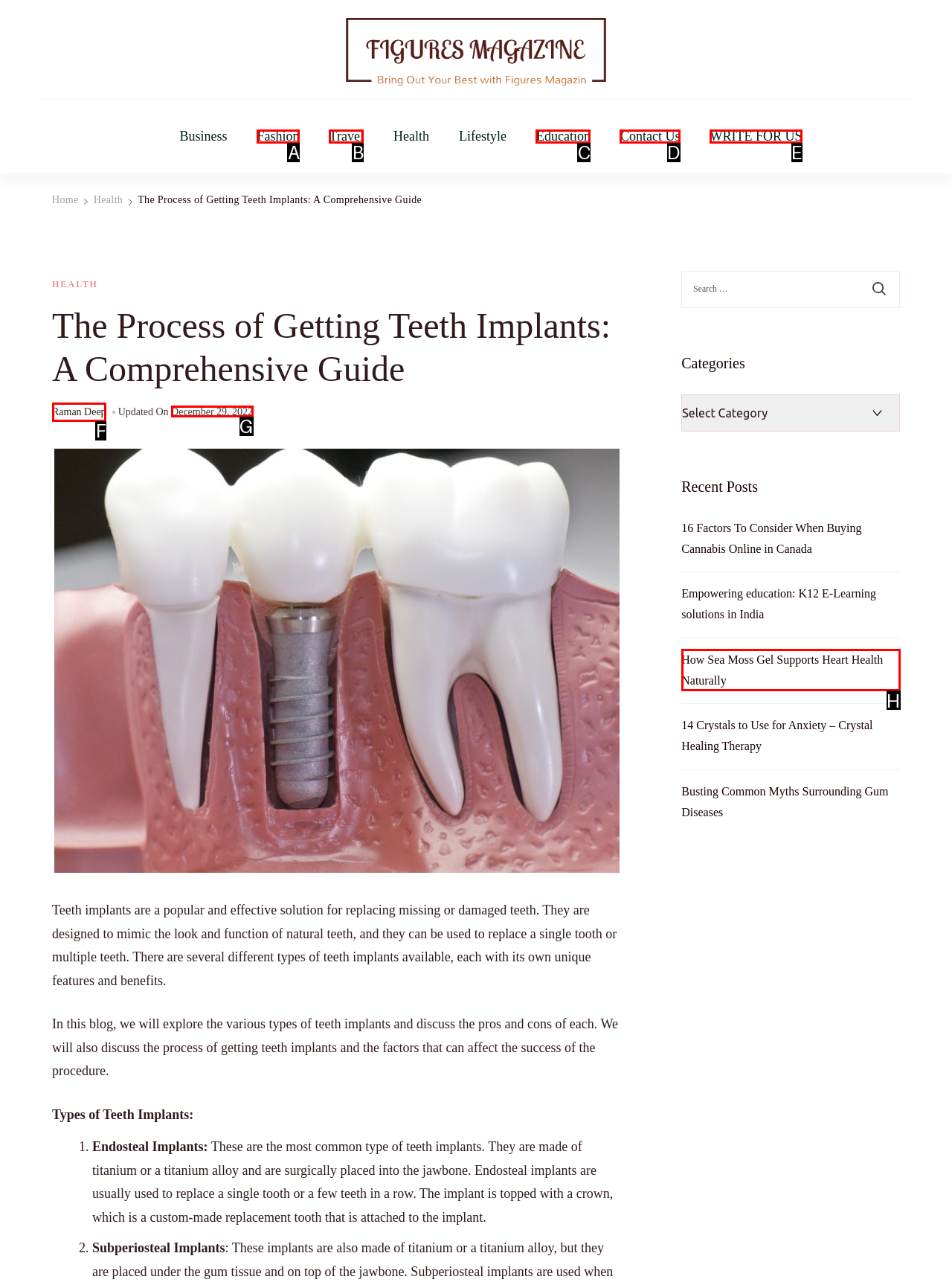Find the option that matches this description: WRITE FOR US
Provide the matching option's letter directly.

E